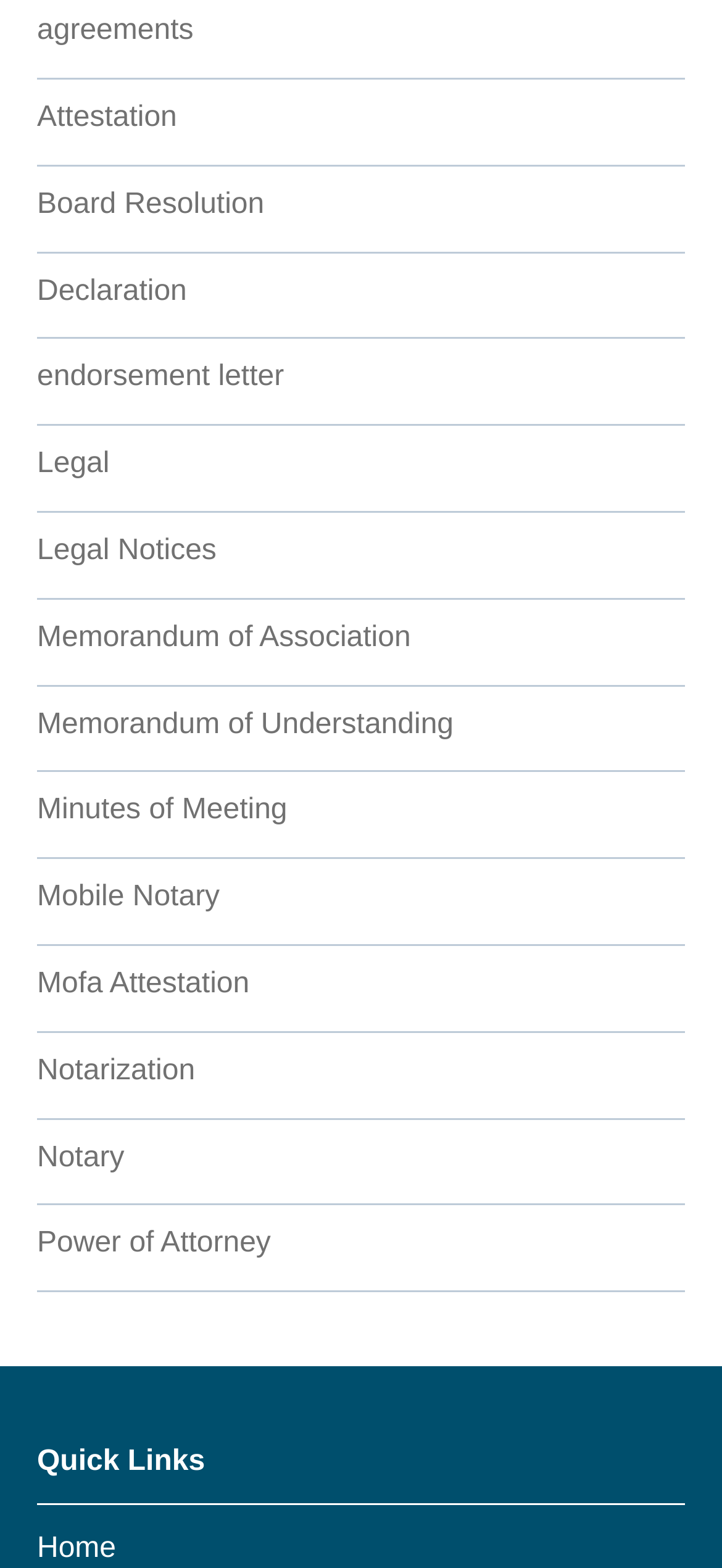Please mark the bounding box coordinates of the area that should be clicked to carry out the instruction: "Go to Home".

[0.051, 0.978, 0.161, 0.998]